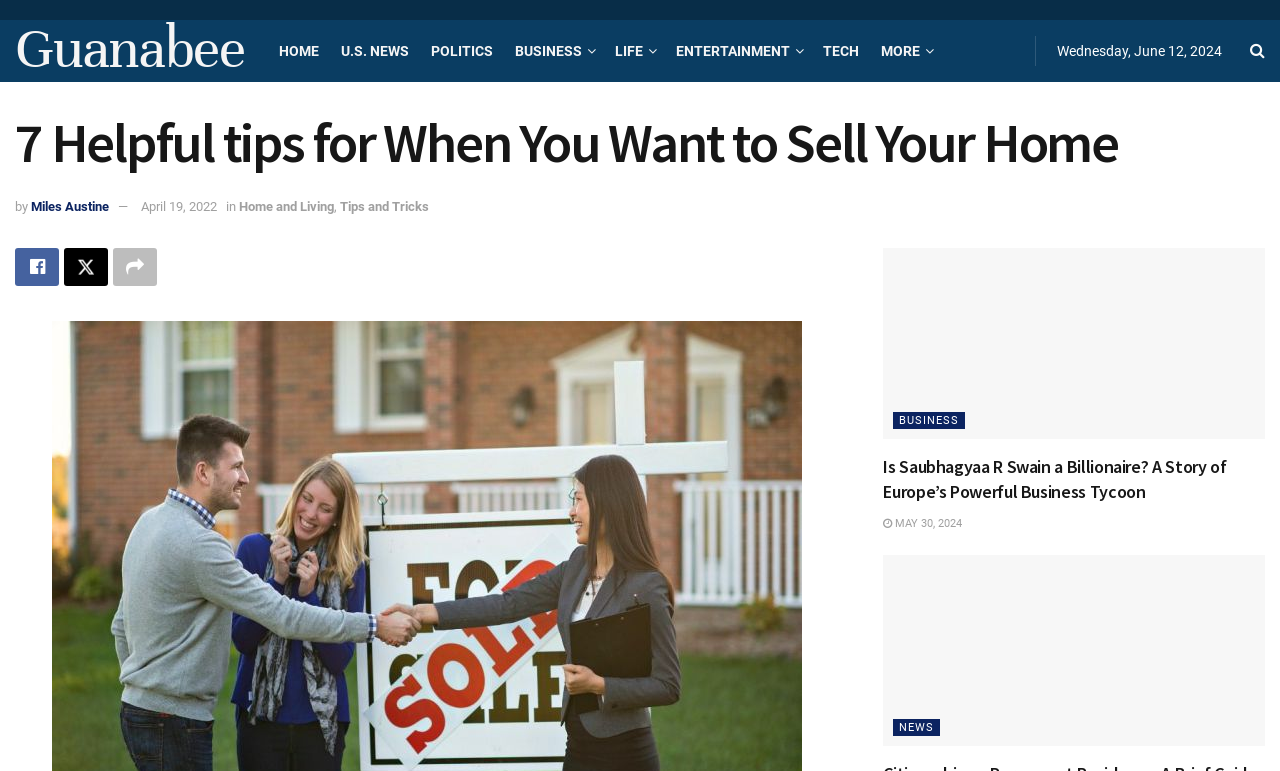Respond with a single word or phrase for the following question: 
What is the name of the author of the article?

Miles Austine